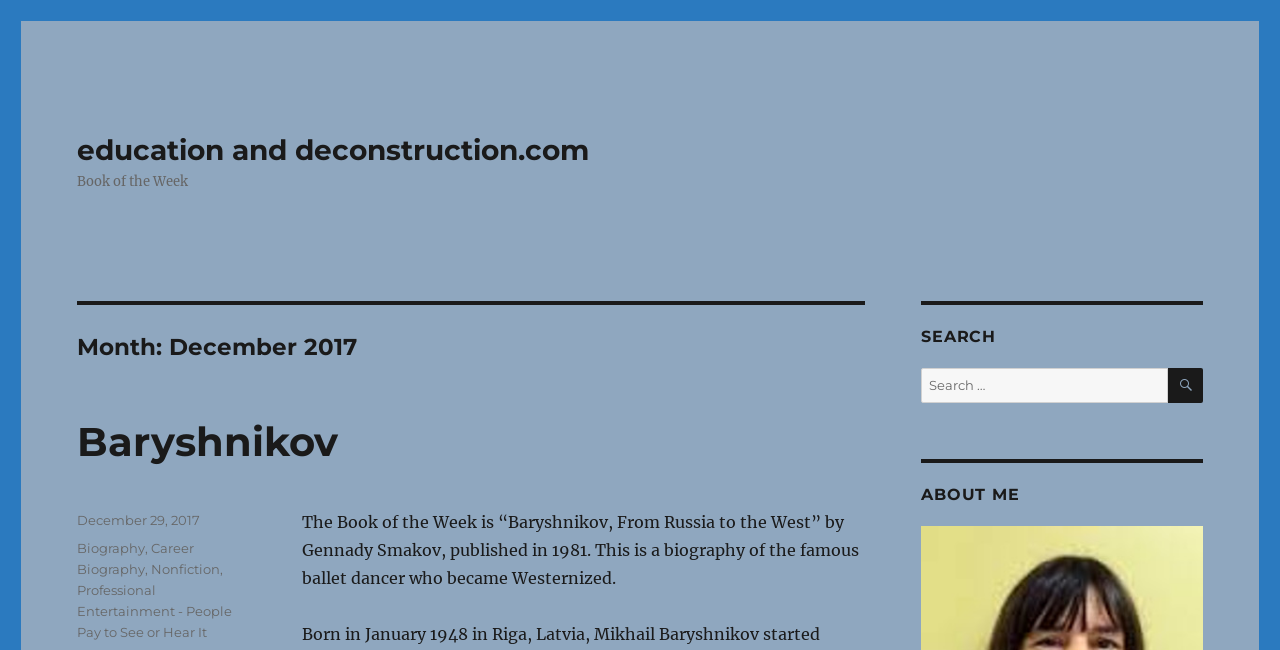Find the bounding box coordinates for the area you need to click to carry out the instruction: "click the link to education and deconstruction.com". The coordinates should be four float numbers between 0 and 1, indicated as [left, top, right, bottom].

[0.06, 0.205, 0.46, 0.257]